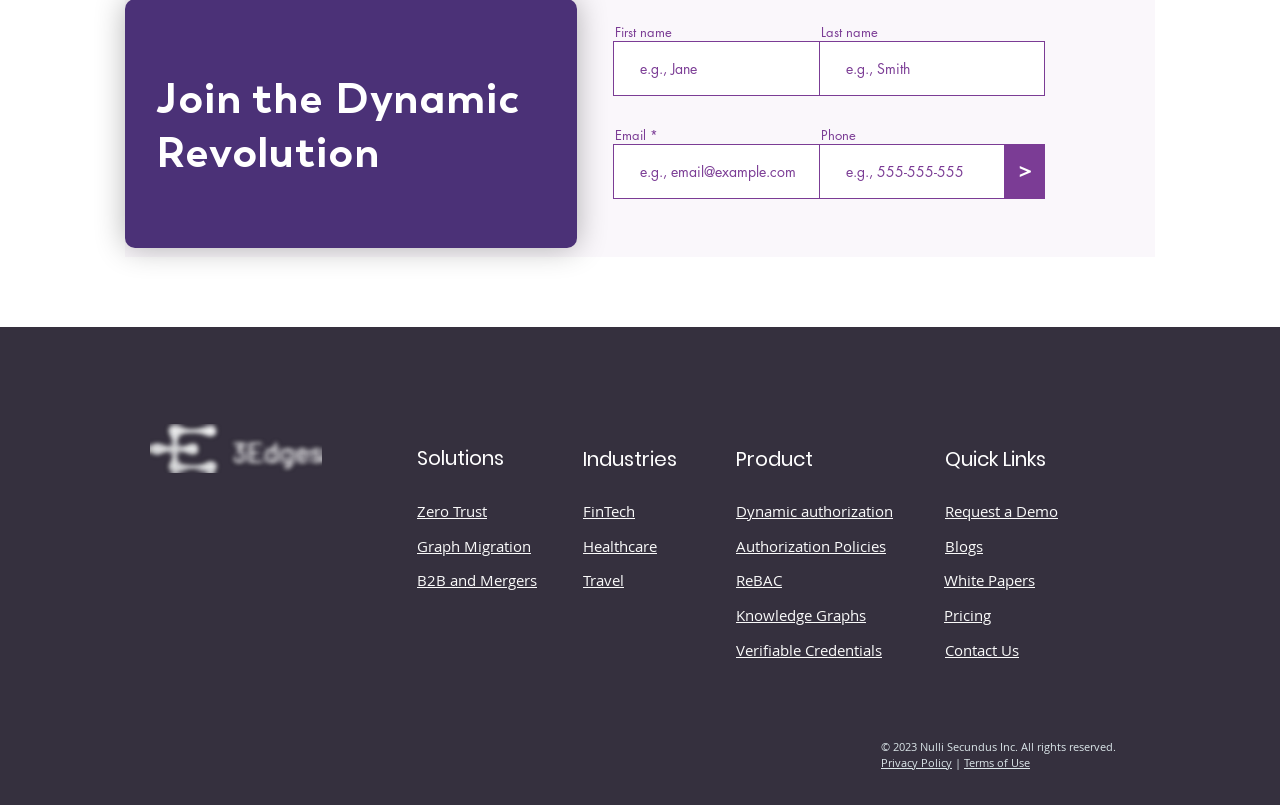Pinpoint the bounding box coordinates of the clickable area necessary to execute the following instruction: "Request a Demo". The coordinates should be given as four float numbers between 0 and 1, namely [left, top, right, bottom].

[0.738, 0.623, 0.827, 0.647]